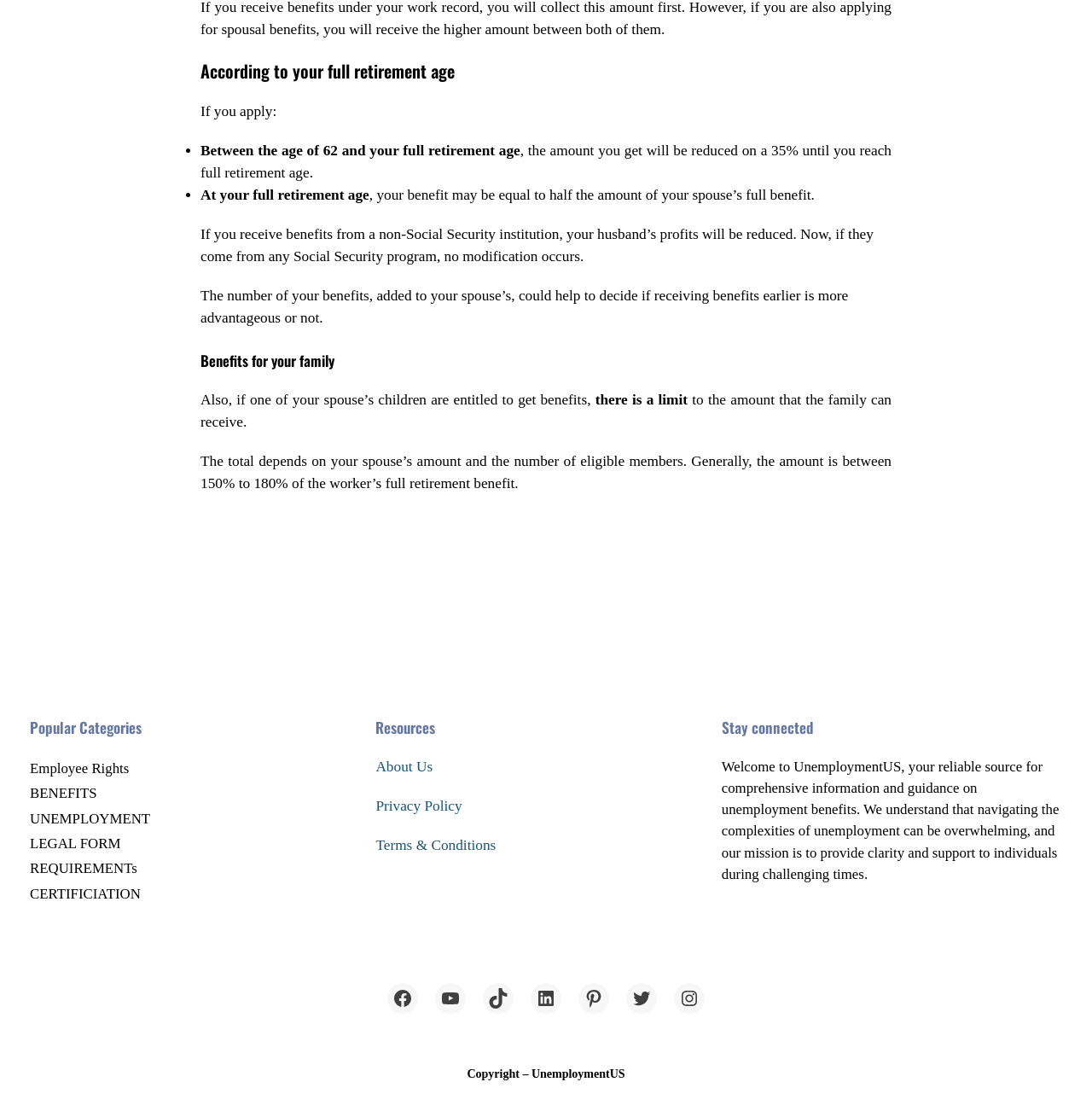What is the reduction percentage of benefits if applied between 62 and full retirement age?
Answer the question with as much detail as possible.

According to the webpage, if you apply for benefits between the age of 62 and your full retirement age, the amount you get will be reduced by 35% until you reach full retirement age.